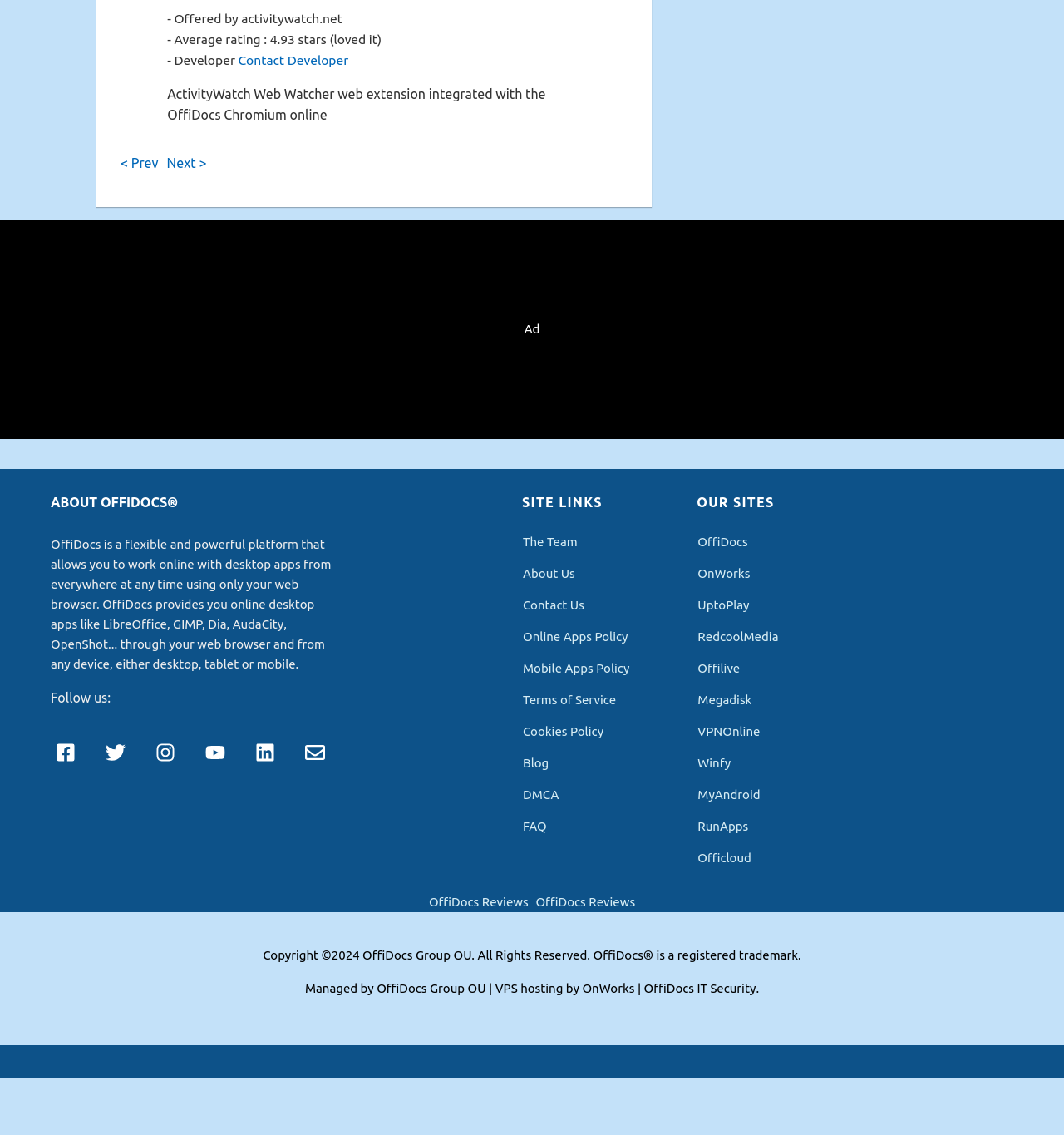Respond to the question below with a single word or phrase: What is the rating of the ActivityWatch Web Watcher web extension?

4.93 stars